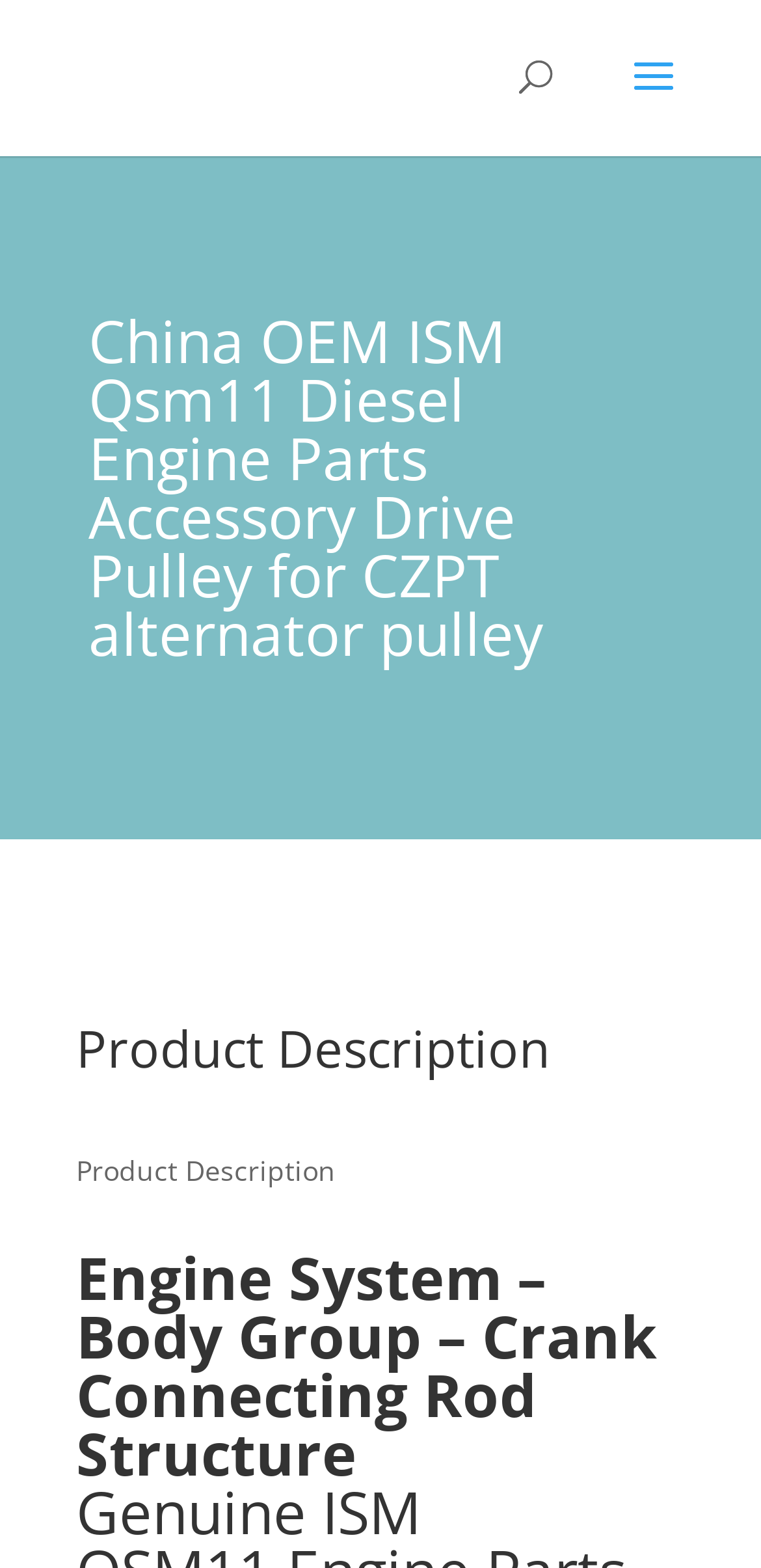Can you identify and provide the main heading of the webpage?

China OEM ISM Qsm11 Diesel Engine Parts Accessory Drive Pulley for CZPT alternator pulley